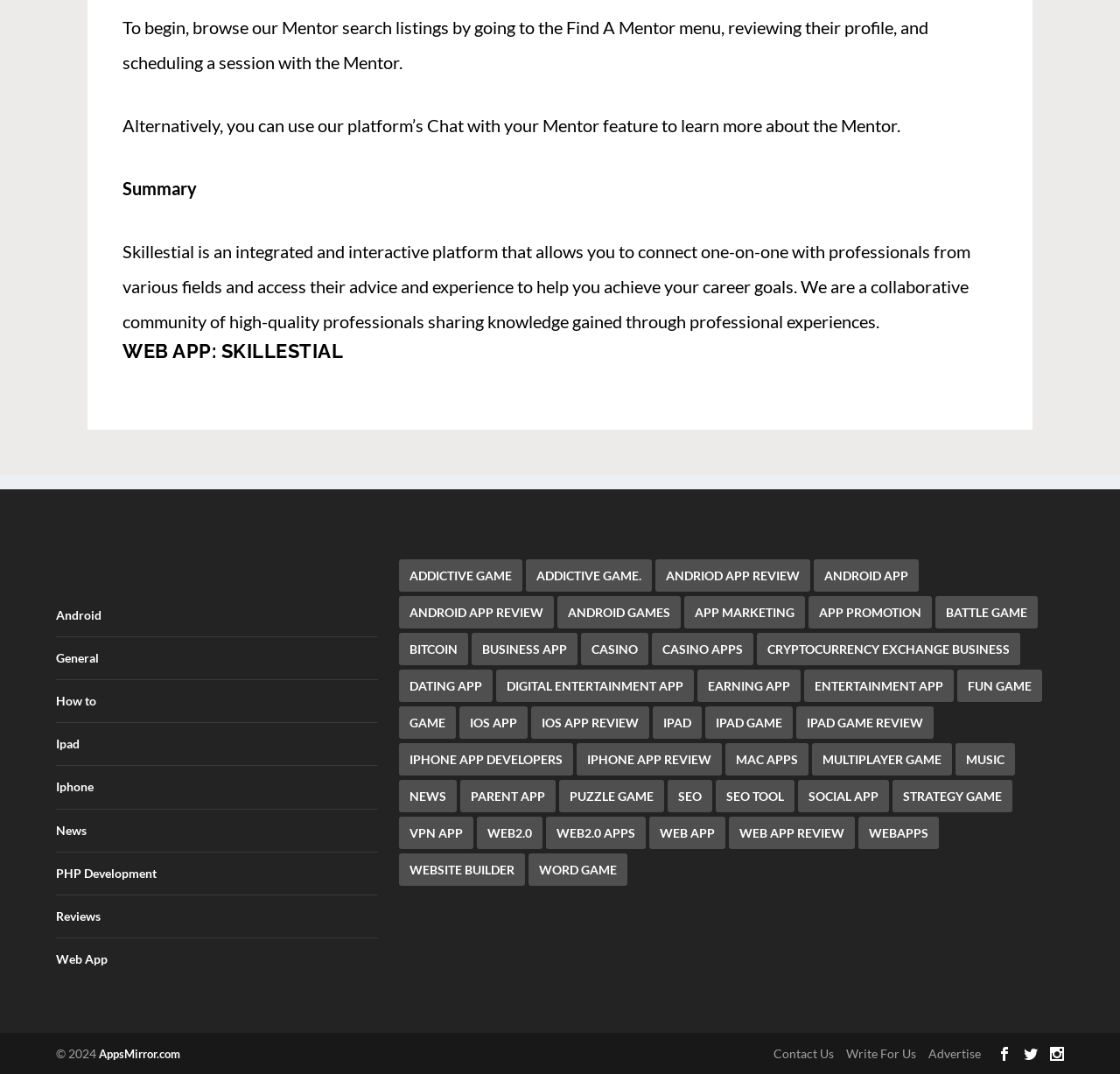Given the element description: "news", predict the bounding box coordinates of this UI element. The coordinates must be four float numbers between 0 and 1, given as [left, top, right, bottom].

[0.356, 0.726, 0.408, 0.757]